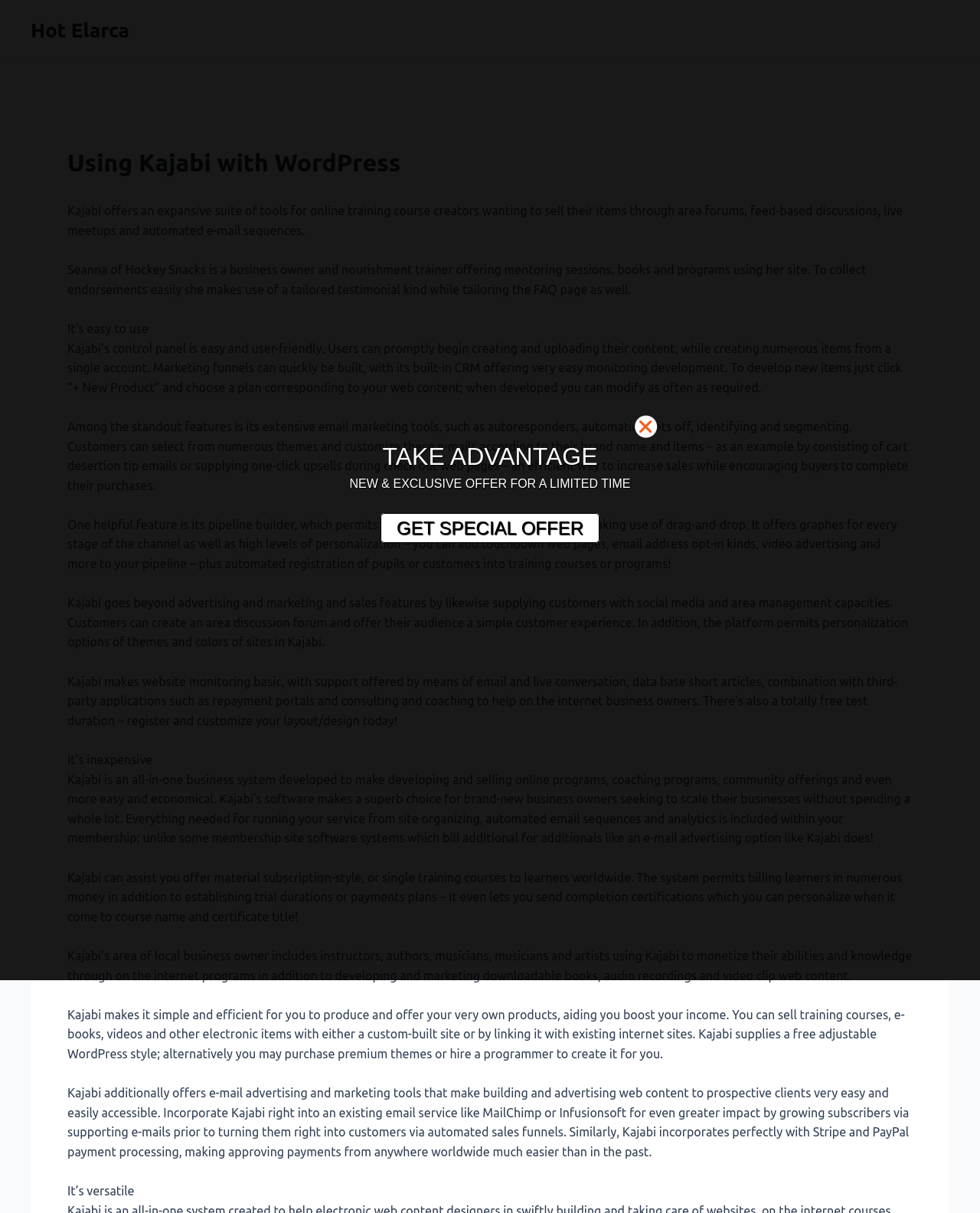Provide the bounding box coordinates of the HTML element this sentence describes: "Hot Elarca".

[0.031, 0.016, 0.132, 0.034]